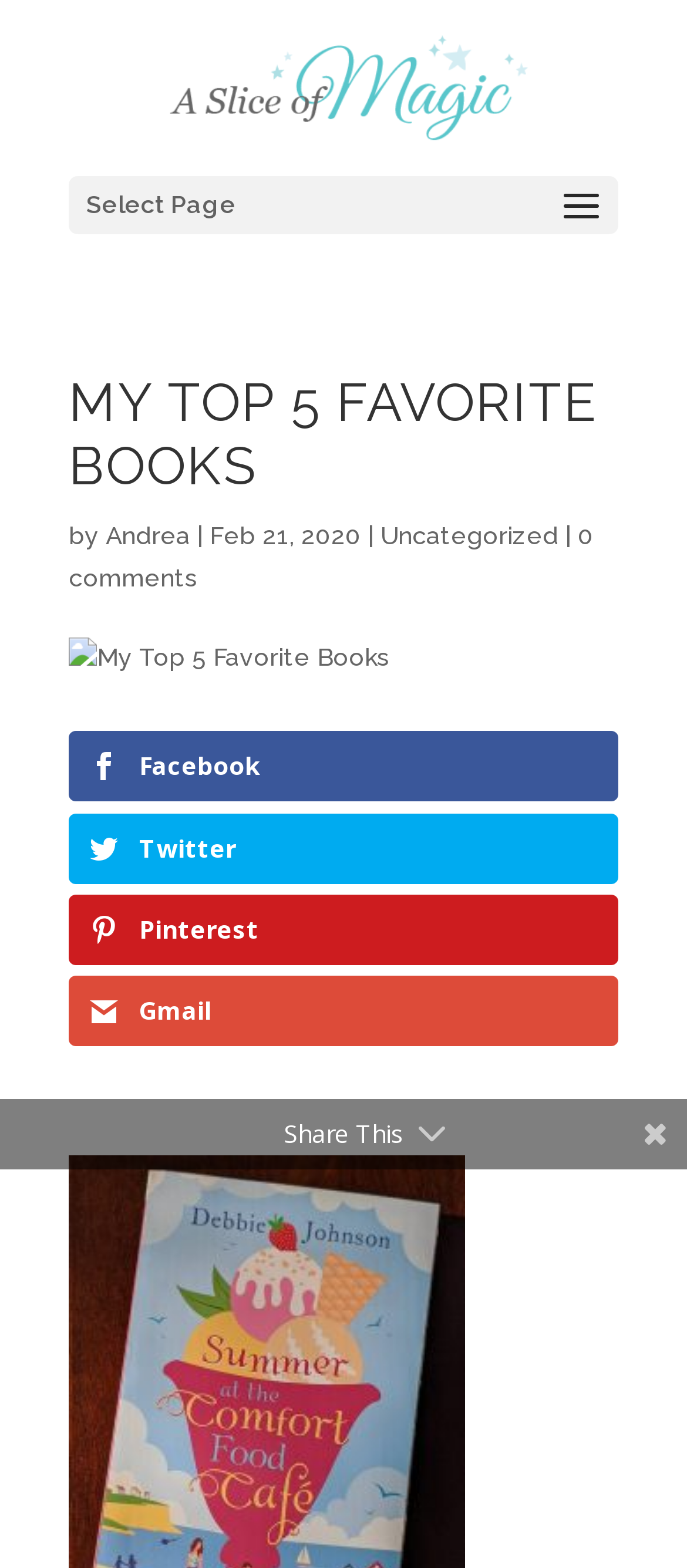Create an elaborate caption that covers all aspects of the webpage.

The webpage is about the author's top 5 favorite books. At the top, there is a link to the website "Writing, Pie, and Magic" accompanied by an image with the same name. Below this, there is a dropdown menu labeled "Select Page". 

The main content of the webpage starts with a large heading "MY TOP 5 FAVORITE BOOKS" followed by the author's name "Andrea" and the date "Feb 21, 2020". There is also a category label "Uncategorized" and a link to "0 comments" indicating that there are no comments on the post.

To the left of the main content, there is a large image related to the topic "My Top 5 Favorite Books". Below this image, there are four social media links to Facebook, Twitter, Pinterest, and Gmail, each represented by an icon.

At the bottom of the page, there is a "Share This" button.